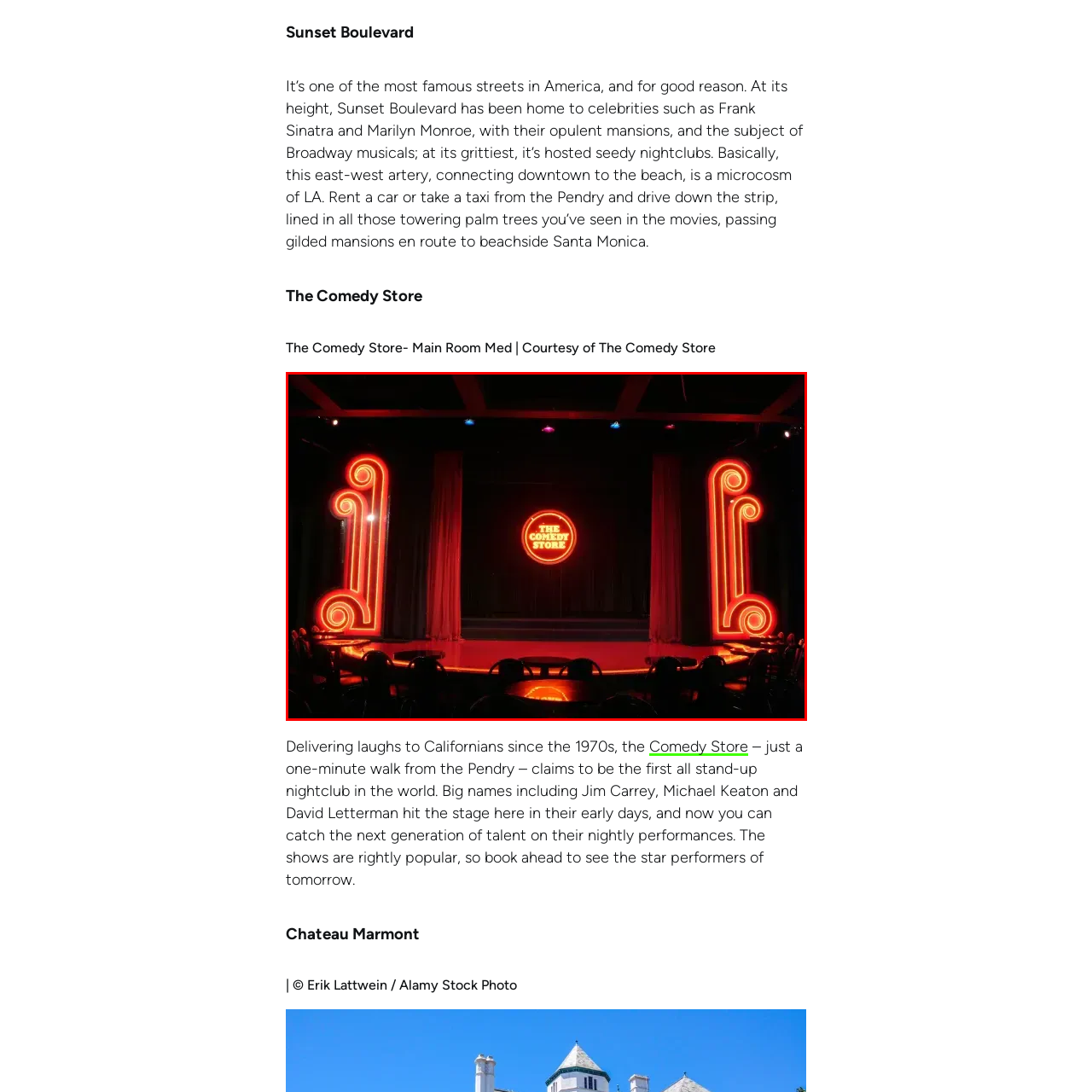Give an in-depth description of the image within the red border.

The image showcases the iconic stage of **The Comedy Store**, a renowned venue in California known for delivering laughter since the 1970s. The stage is beautifully adorned with vibrant neon lights that illuminate the night, highlighting the establishment's name prominently in the center. Rich red and yellow hues create a warm and inviting atmosphere, while the elegant curtain framing the stage enhances its classic charm. 

Rows of black chairs set up in front of the stage suggest an eager audience ready to enjoy performances from both established comedians and emerging talent. With a history of hosting legendary figures like Jim Carrey and David Letterman, The Comedy Store remains a pivotal site in the entertainment landscape, celebrated for its role in the stand-up comedy scene. Its enduring allure continues to attract visitors and locals alike, making it a must-visit destination for anyone in search of a good laugh in LA.